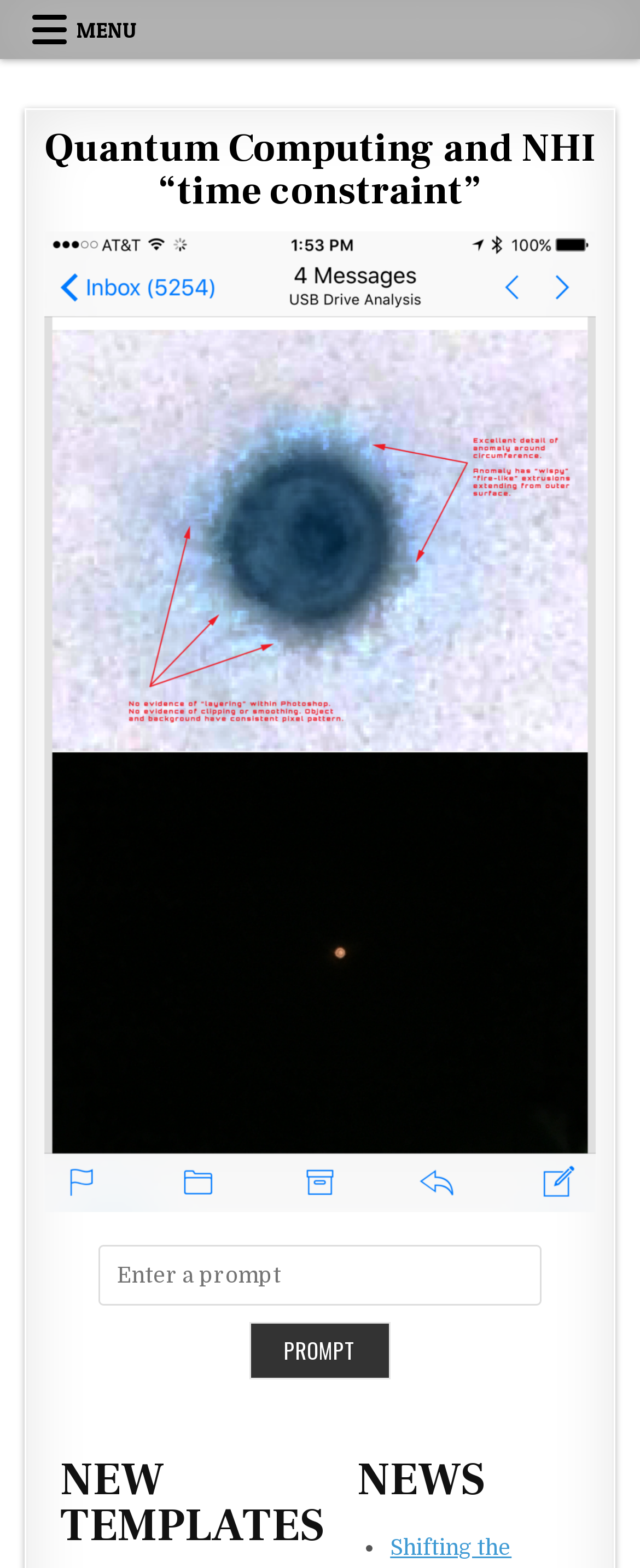Is the image above the textbox?
Look at the screenshot and give a one-word or phrase answer.

Yes